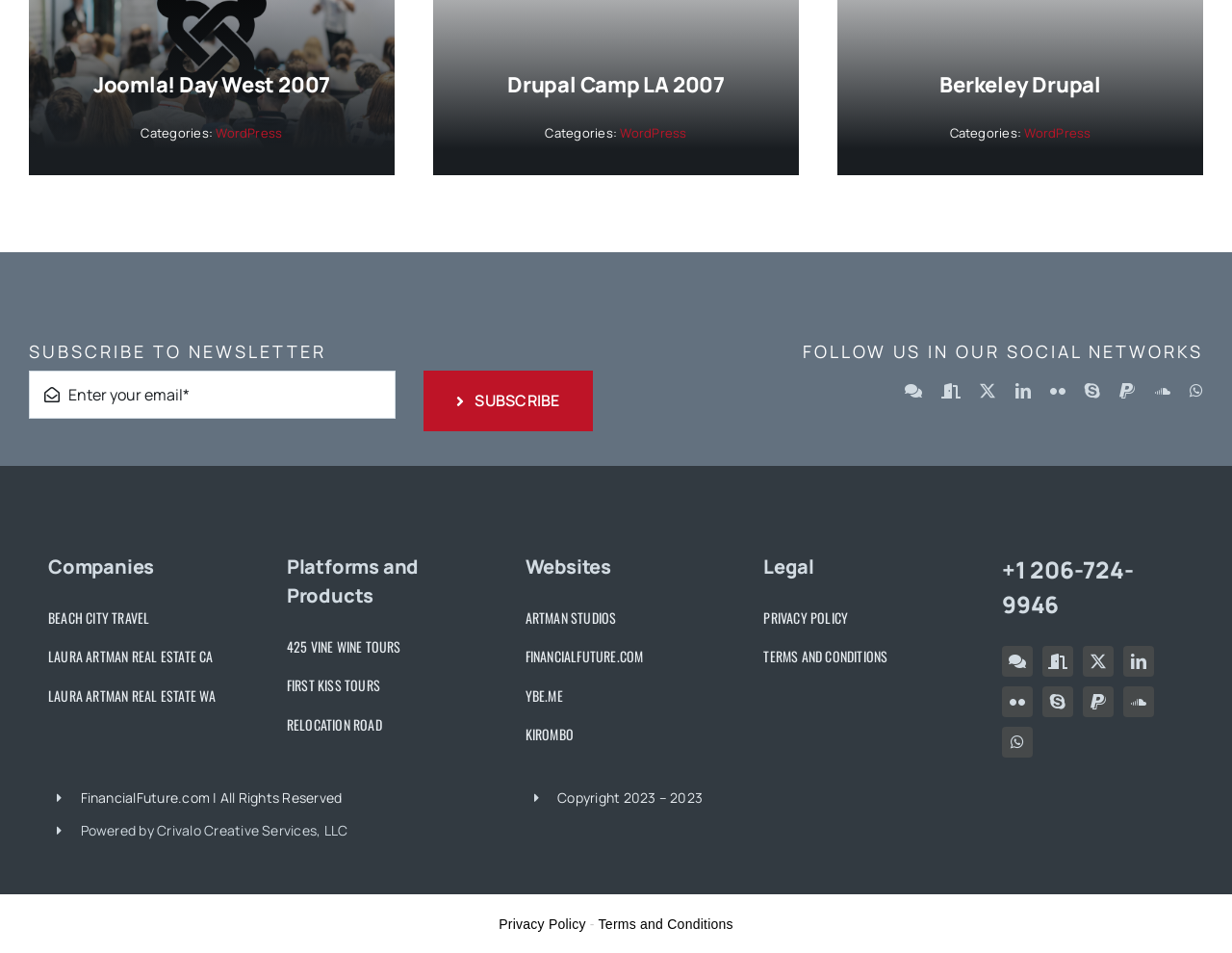Answer with a single word or phrase: 
What is the phone number listed?

+1 206-724-9946